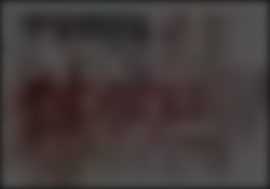Describe every detail you can see in the image.

The image is titled "TYPES OF PHOBIAS" and likely relates to a discussion or article that explores various phobias experienced by individuals. The accompanying content is part of a section labeled "Latest News," which features multiple topics, indicating a broader context of mental health and psychological discussions. The visual presentation may include illustrations or textual information intended to inform readers about different types of phobias, aiming to raise awareness and understanding of these conditions.